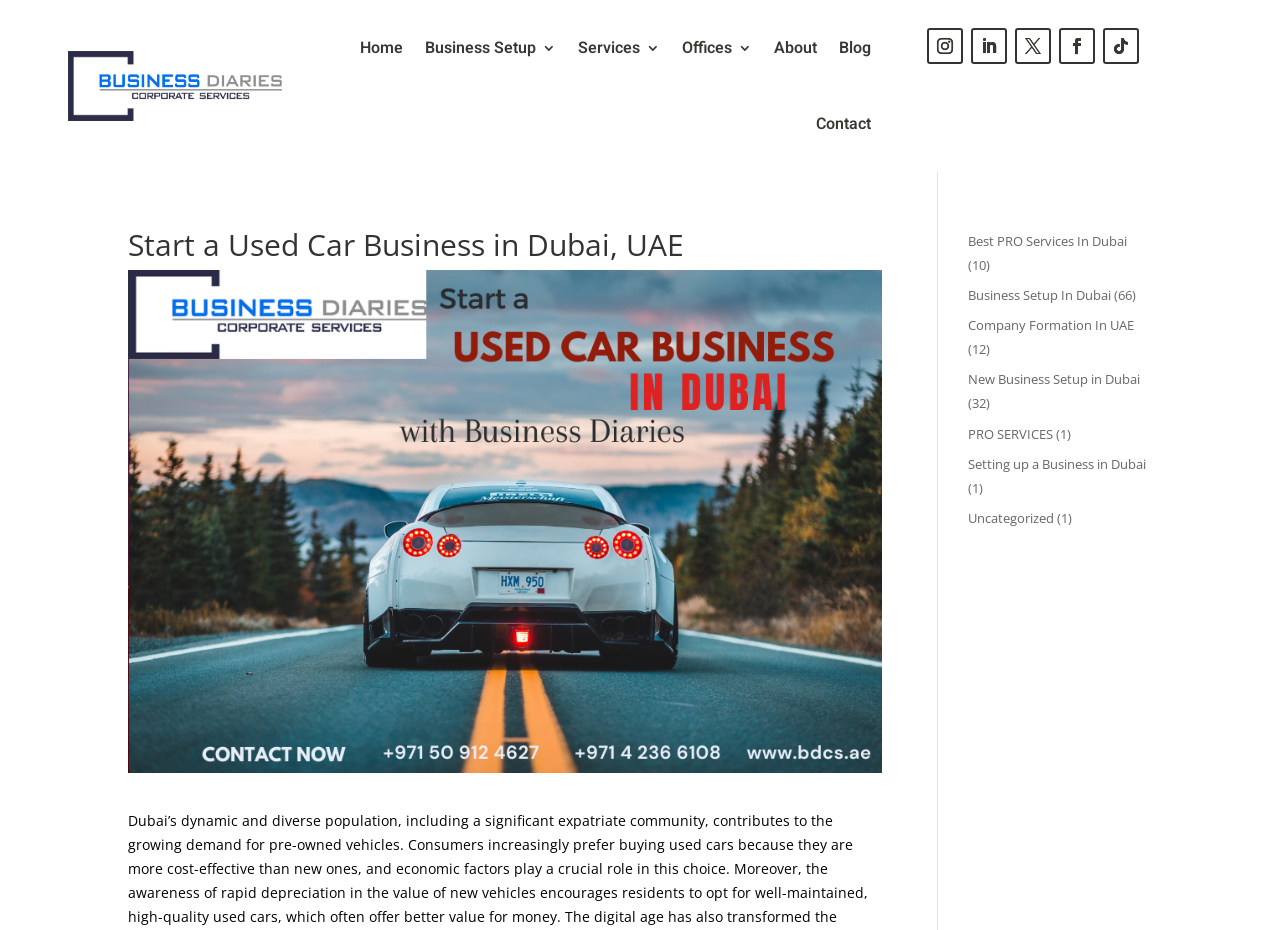Can you pinpoint the bounding box coordinates for the clickable element required for this instruction: "Explore the 'RELATED STORIES' section"? The coordinates should be four float numbers between 0 and 1, i.e., [left, top, right, bottom].

None